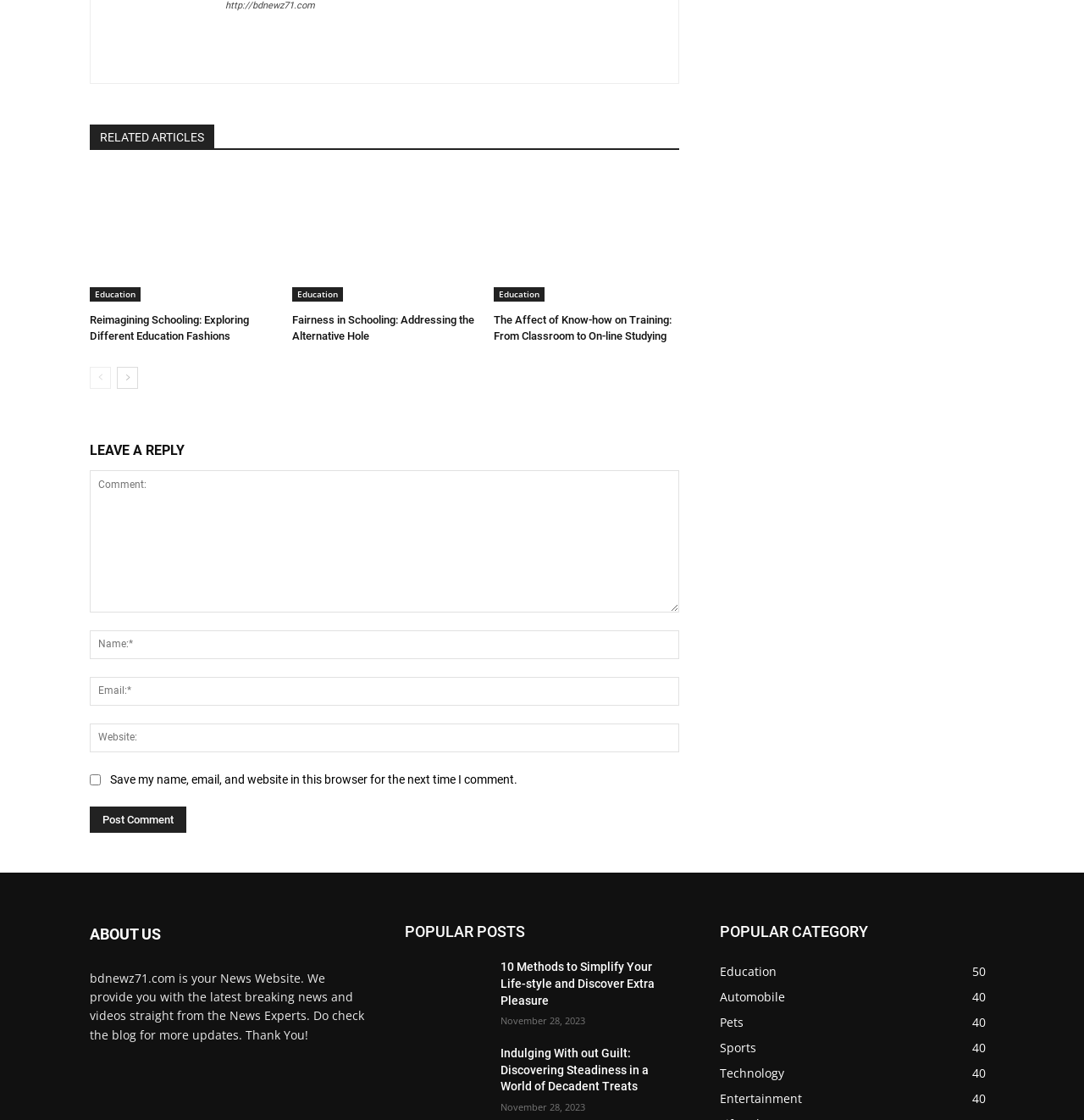Locate the UI element described by Automobile40 and provide its bounding box coordinates. Use the format (top-left x, top-left y, bottom-right x, bottom-right y) with all values as floating point numbers between 0 and 1.

[0.664, 0.882, 0.724, 0.896]